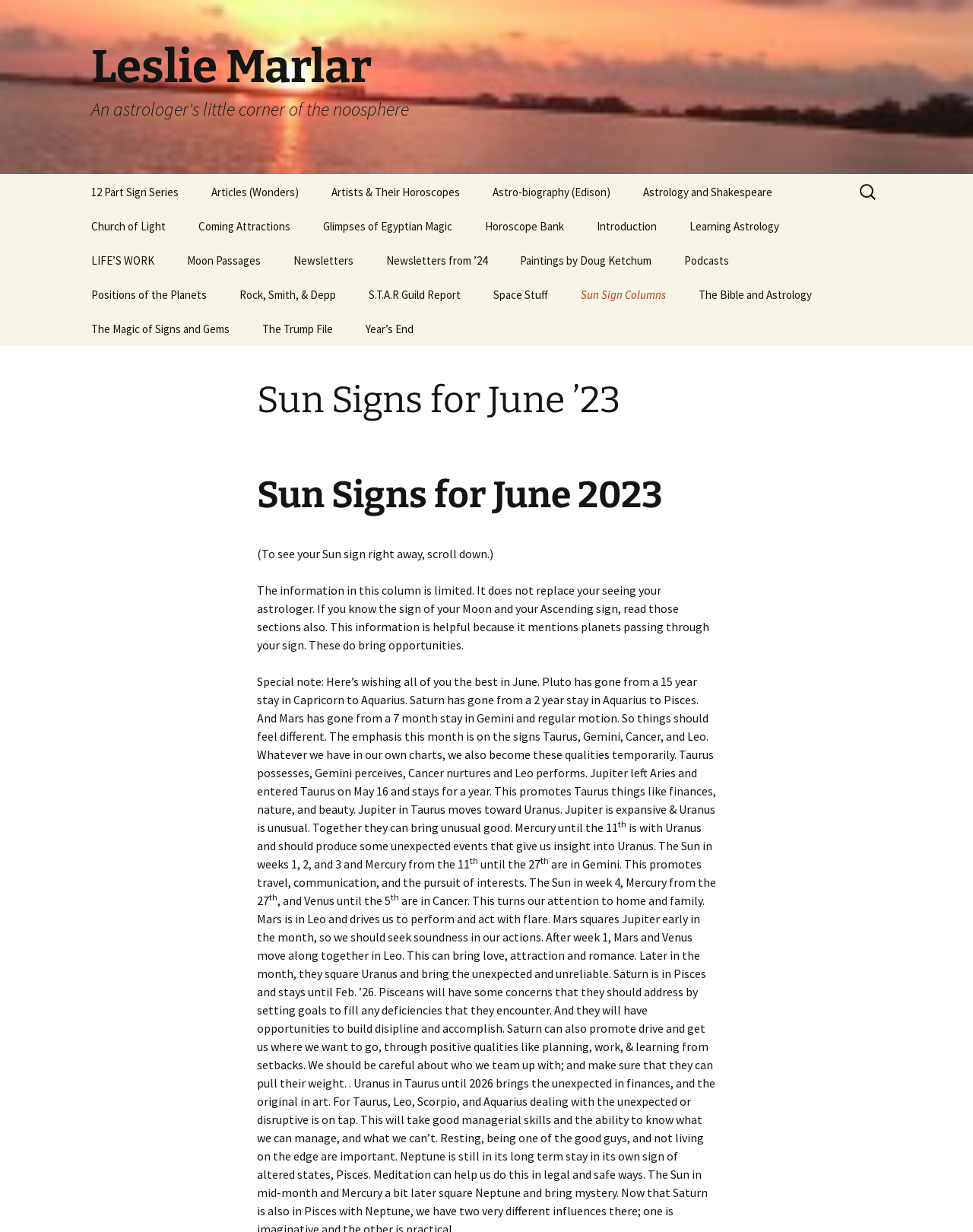Identify the bounding box coordinates of the clickable section necessary to follow the following instruction: "View the Horoscope Bank page". The coordinates should be presented as four float numbers from 0 to 1, i.e., [left, top, right, bottom].

[0.483, 0.17, 0.595, 0.198]